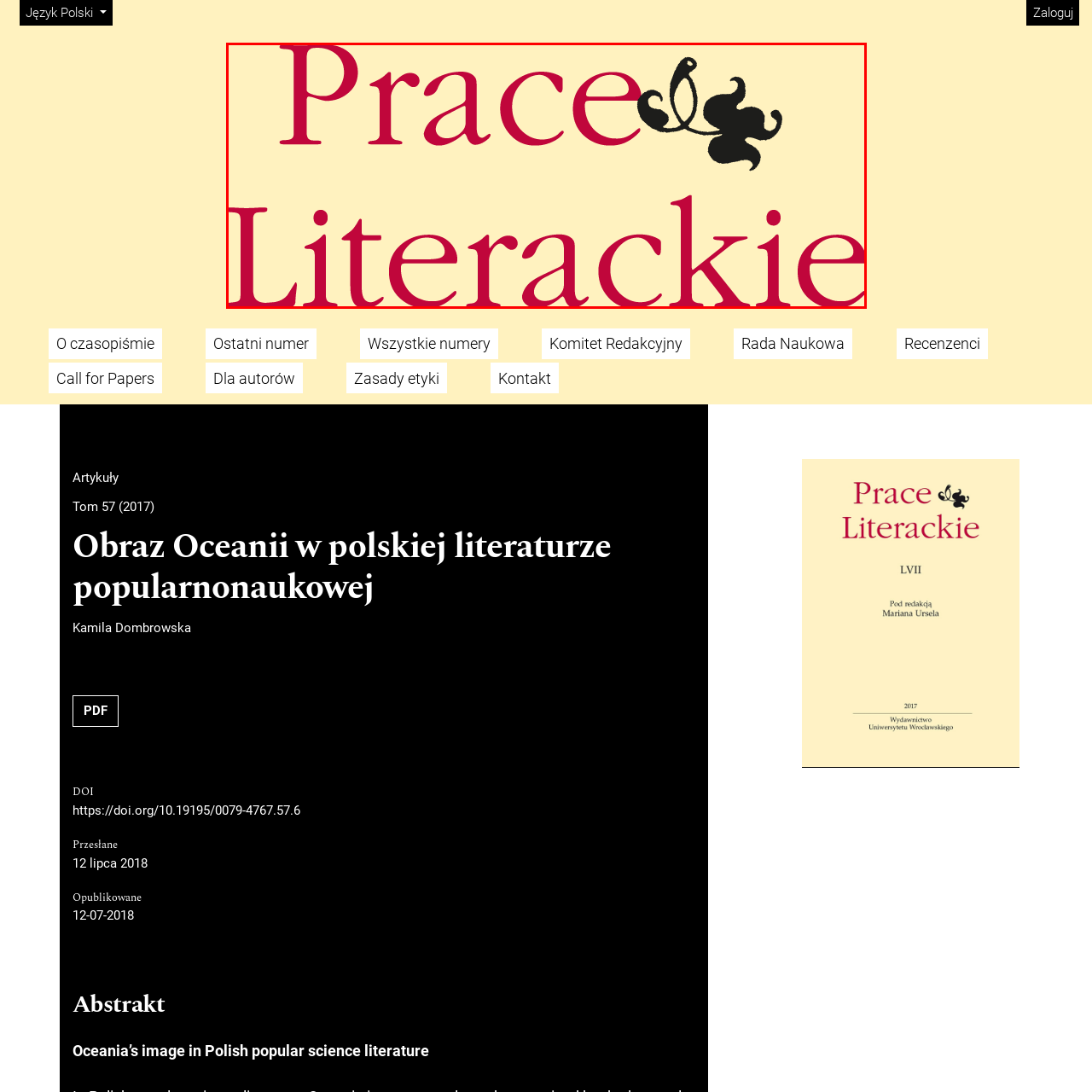Please scrutinize the image encapsulated by the red bounding box and provide an elaborate answer to the next question based on the details in the image: What is the likely purpose of this image?

The image likely serves as a header or branding for a literary journal or publication, emphasizing a focus on literary works and cultural discourse, given the title 'Prace Literackie' and the elegant design.